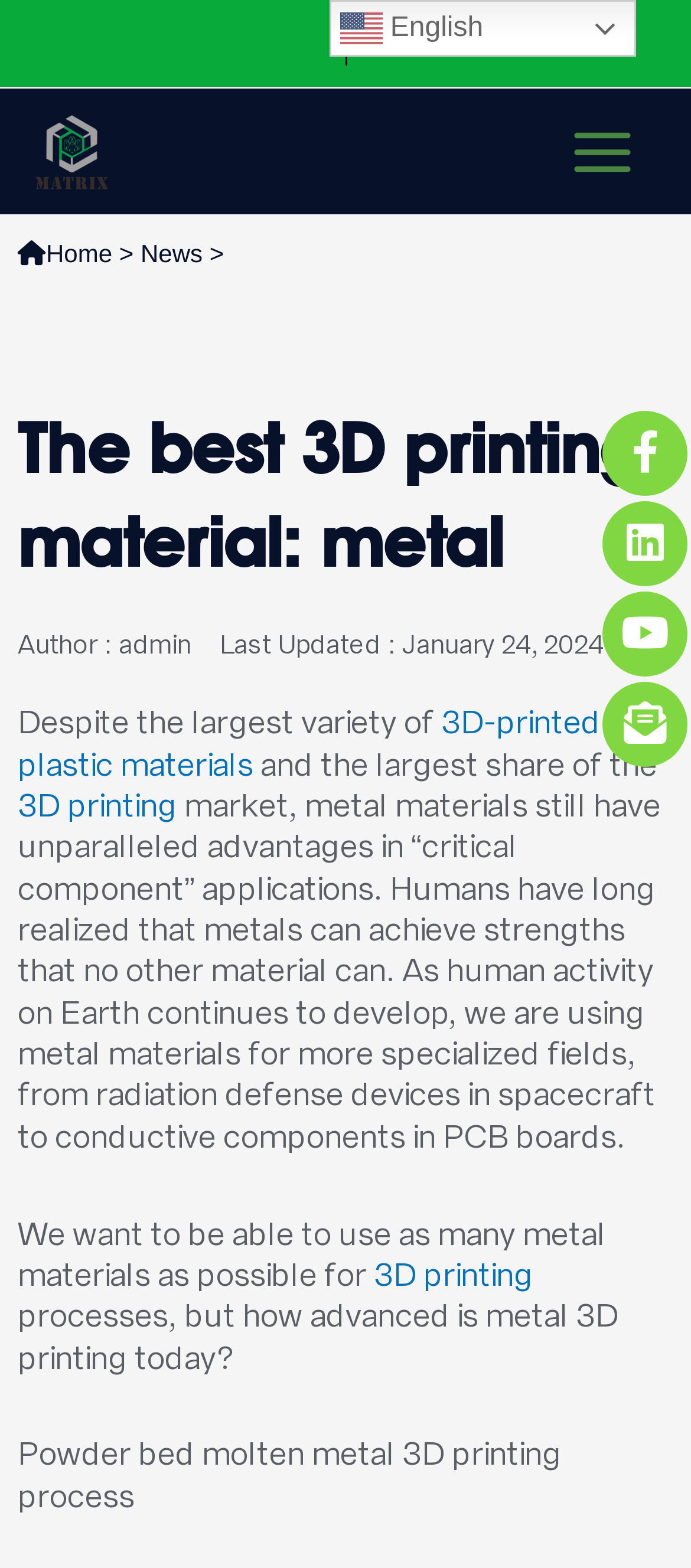What is the last updated date of the article?
Give a detailed response to the question by analyzing the screenshot.

The last updated date of the article is 'January 24, 2024', which is mentioned in the link 'Last Updated : January 24, 2024' located below the heading of the article.